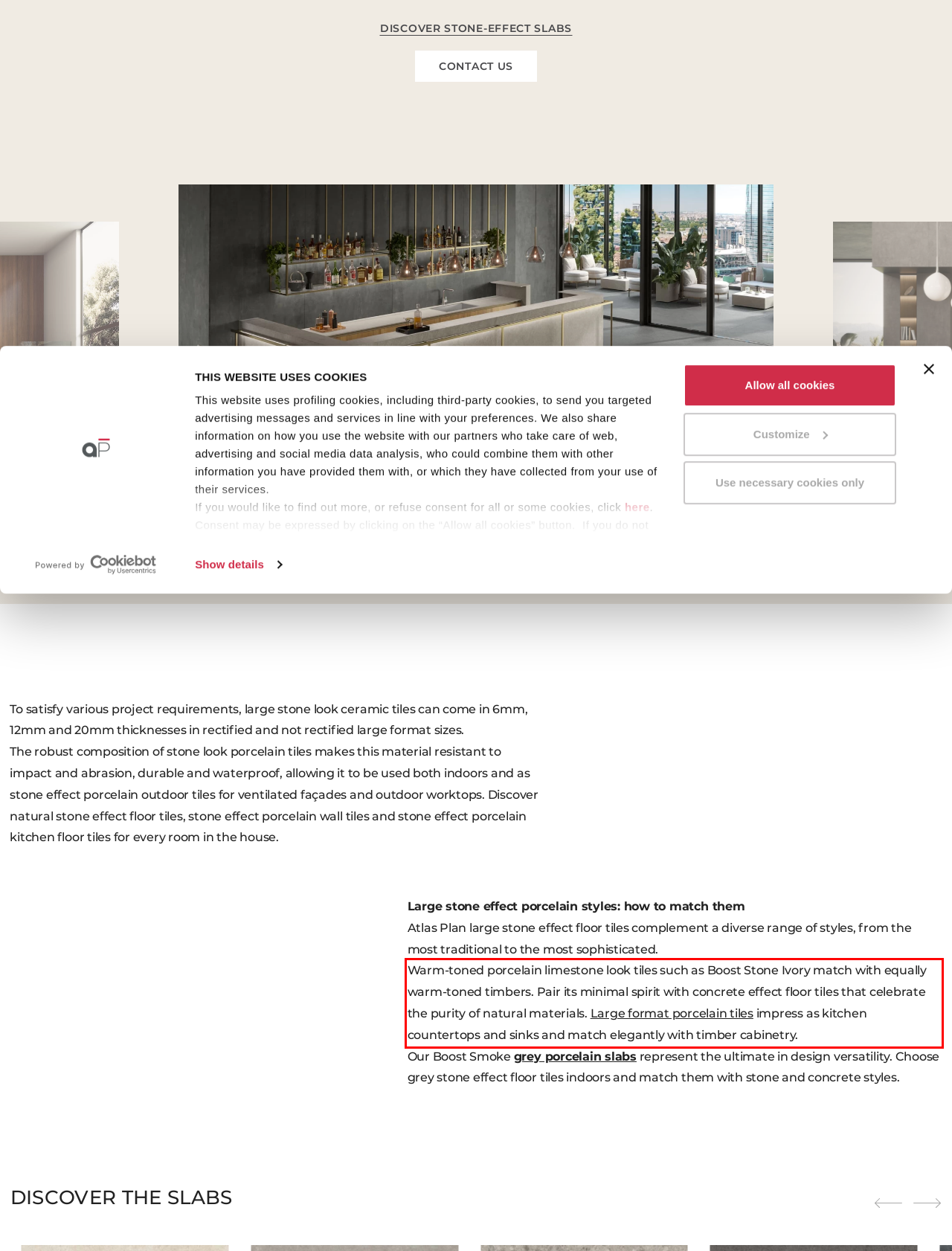Given the screenshot of the webpage, identify the red bounding box, and recognize the text content inside that red bounding box.

Warm-toned porcelain limestone look tiles such as Boost Stone Ivory match with equally warm-toned timbers. Pair its minimal spirit with concrete effect floor tiles that celebrate the purity of natural materials. Large format porcelain tiles impress as kitchen countertops and sinks and match elegantly with timber cabinetry.